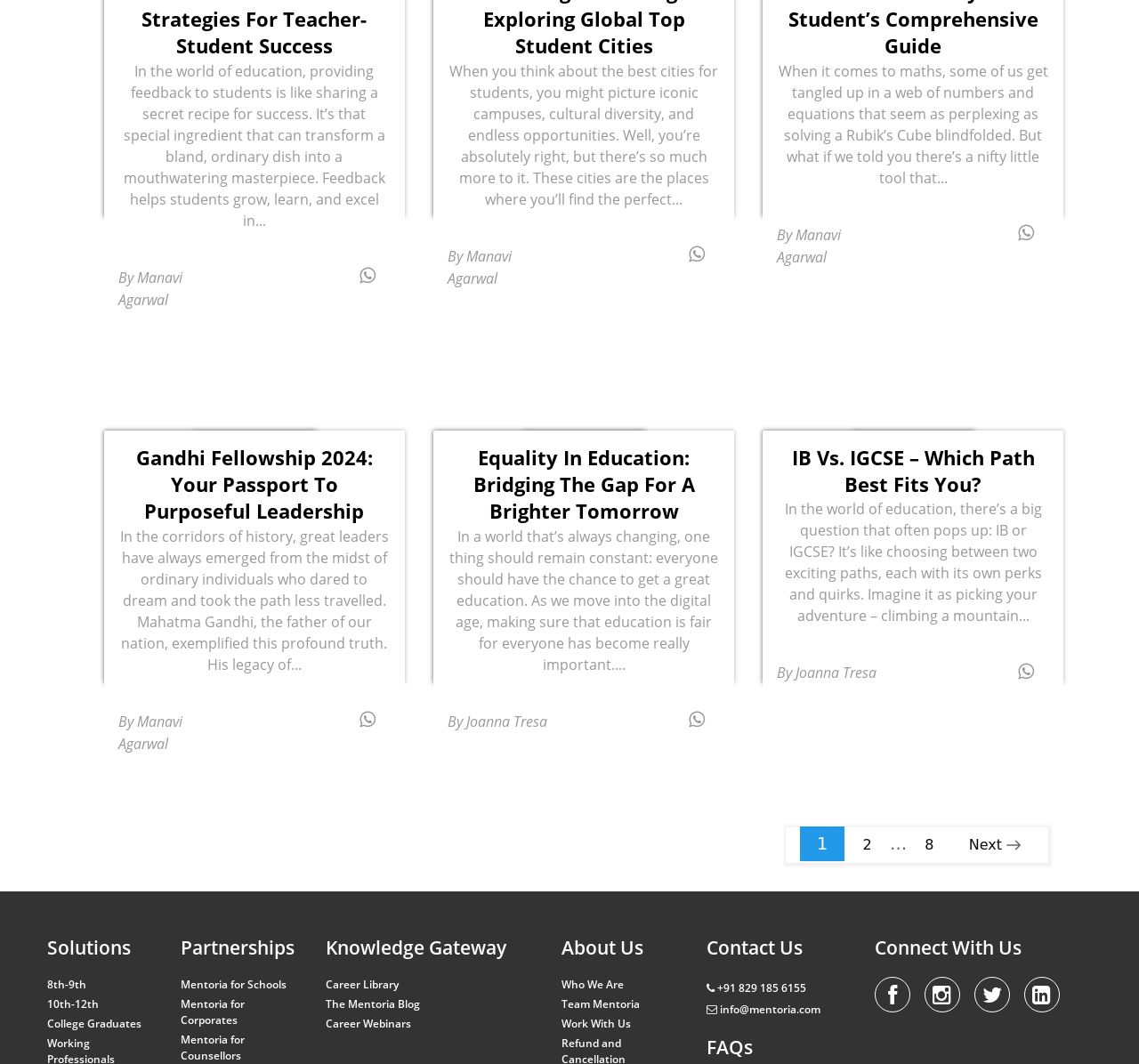Please provide a one-word or short phrase answer to the question:
What social media platforms are available for connection?

Facebook, LinkedIn, Twitter, Instagram